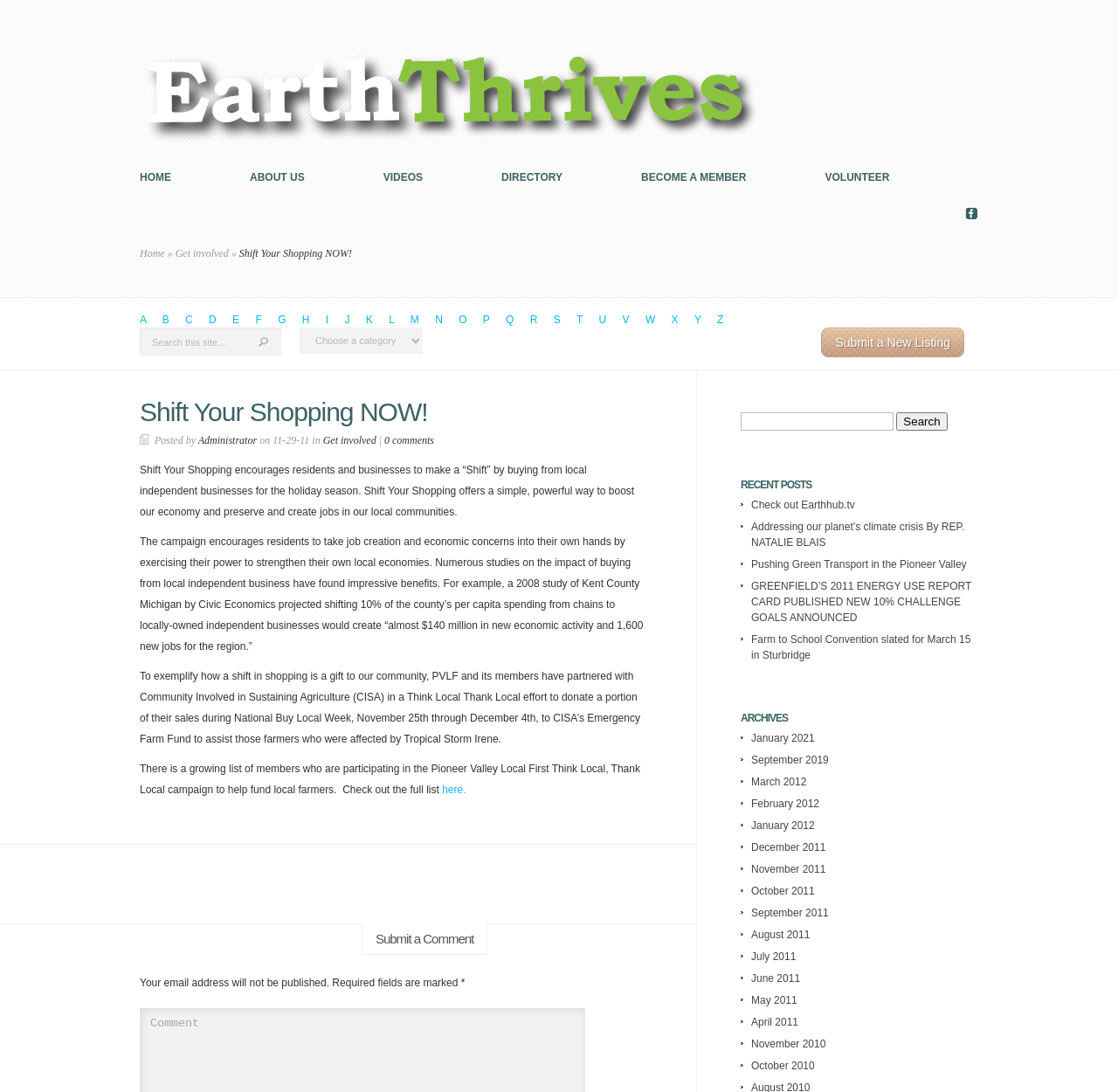Summarize the webpage in an elaborate manner.

The webpage is titled "Shift Your Shopping NOW! | ETH" and features an image of the ETH logo at the top left corner. Below the logo, there is a navigation menu with links to "HOME", "ABOUT US", "VIDEOS", "DIRECTORY", "BECOME A MEMBER", and "VOLUNTEER". To the right of the navigation menu, there is a Facebook link with an accompanying Facebook image.

The main content of the webpage is divided into two columns. The left column features a heading "Shift Your Shopping NOW!" followed by a paragraph of text that encourages residents and businesses to support local independent businesses during the holiday season. The text explains the benefits of buying from local businesses, citing a study that found shifting 10% of spending from chains to locally-owned businesses could create new economic activity and jobs.

Below the text, there is a section titled "Submit a Comment" with fields for users to enter their name, email, and comment. There is also a "Submit" button.

The right column features a search bar with a "Search" button, followed by a section titled "RECENT POSTS" that lists several links to recent articles, including "Check out Earthhub.tv", "Addressing our planet’s climate crisis By REP. NATALIE BLAIS", and "Farm to School Convention slated for March 15 in Sturbridge". Below the recent posts section, there is a section titled "ARCHIVES" that lists links to archived articles from various months.

At the top right corner of the webpage, there is a link to "Submit a New Listing" and a combobox with a "Submit" button. There is also a textbox with a "Search this site..." placeholder text and a "Submit" button.